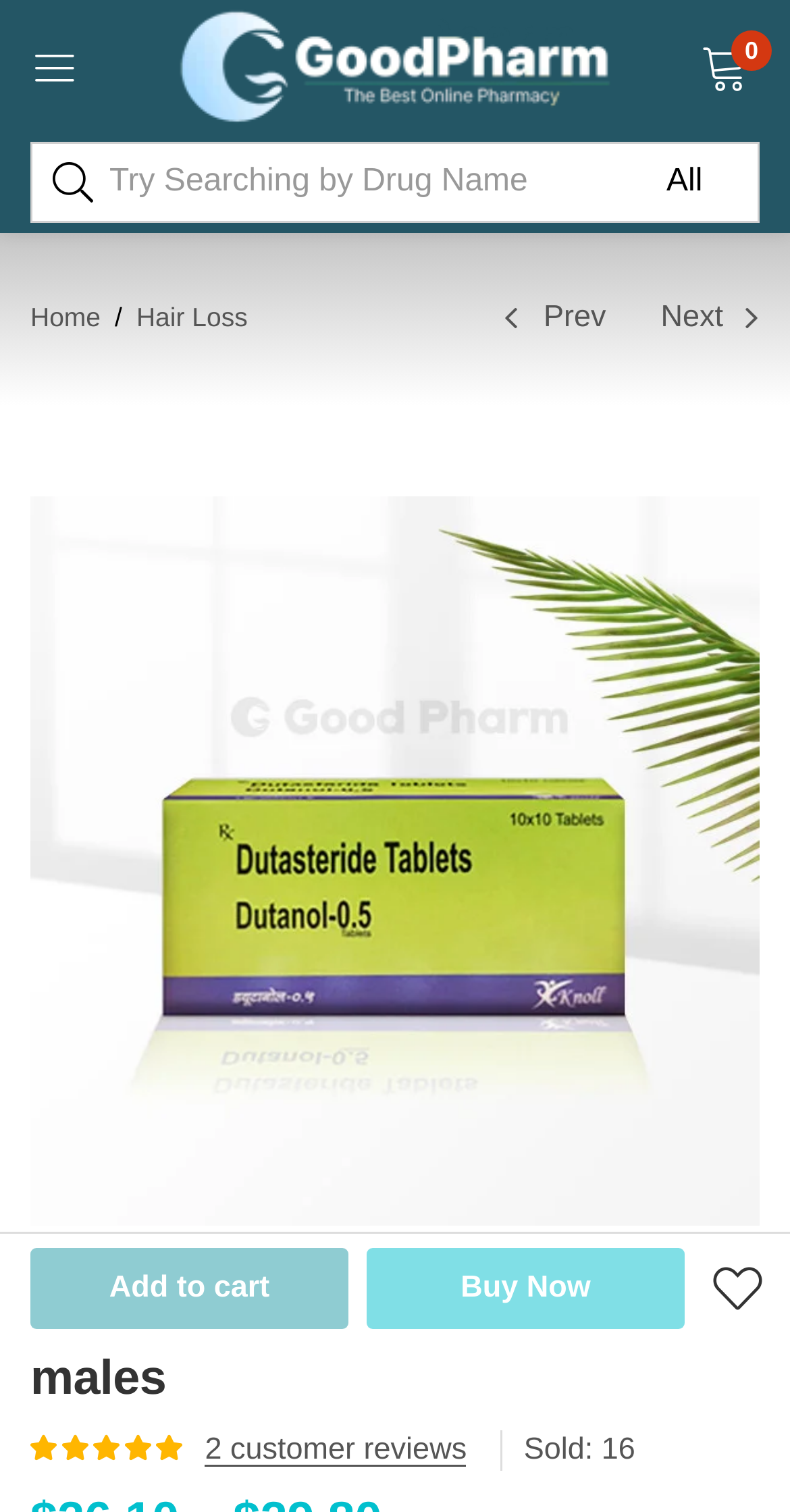Explain in detail what is displayed on the webpage.

This webpage is about Dutasteride (Dutanol) 0.5mg for males, an online pharmacy product. At the top left, there is a link with a icon, followed by a link to "Good Pharm - The best online pharmacy" which is accompanied by an image with the same text. On the top right, there is a button with a icon and a dropdown menu.

Below the top section, there is a search bar with a placeholder text "Try Searching by Drug Name" and a button next to it. The navigation menu is located below the search bar, with links to "Home" and "Hair Loss".

The main content of the page is a product description section, which takes up most of the page. It has a heading "Dutasteride (Dutanol) 0.5mg for males" and a figure with a link to "dutanol" accompanied by an image. There are also customer review ratings and a link to "2 customer reviews" below the product description.

On the right side of the product description, there is a section with product details, including the number of items sold, which is 16. Below this section, there are two buttons, "Add to cart" and "Buy Now". Next to these buttons, there is a "Wishlist" button with a link to add the product to the wishlist.

At the bottom right of the page, there is a link to go back to the top of the page.